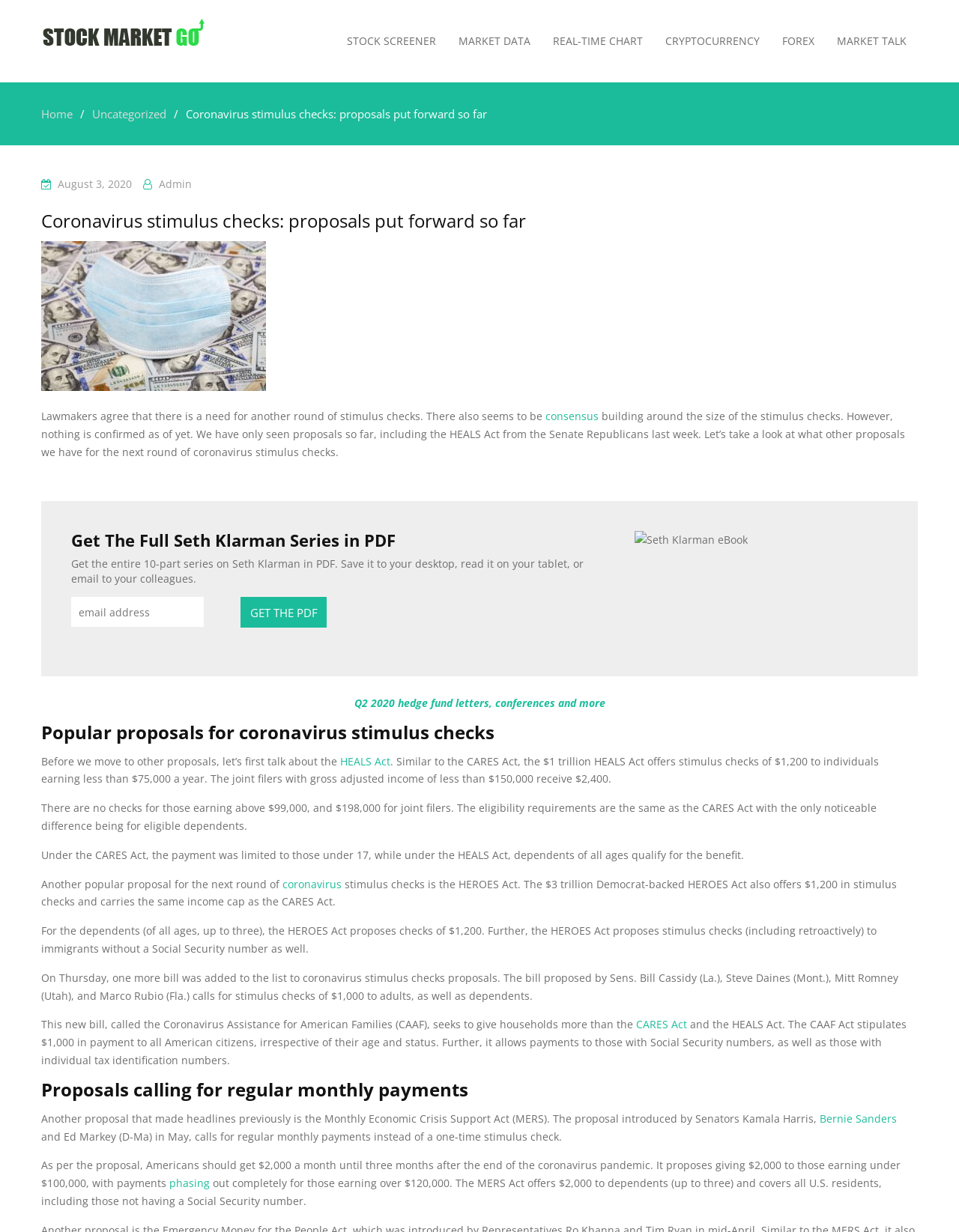Find the bounding box coordinates for the element that must be clicked to complete the instruction: "Get the full Seth Klarman series in PDF". The coordinates should be four float numbers between 0 and 1, indicated as [left, top, right, bottom].

[0.251, 0.485, 0.341, 0.509]